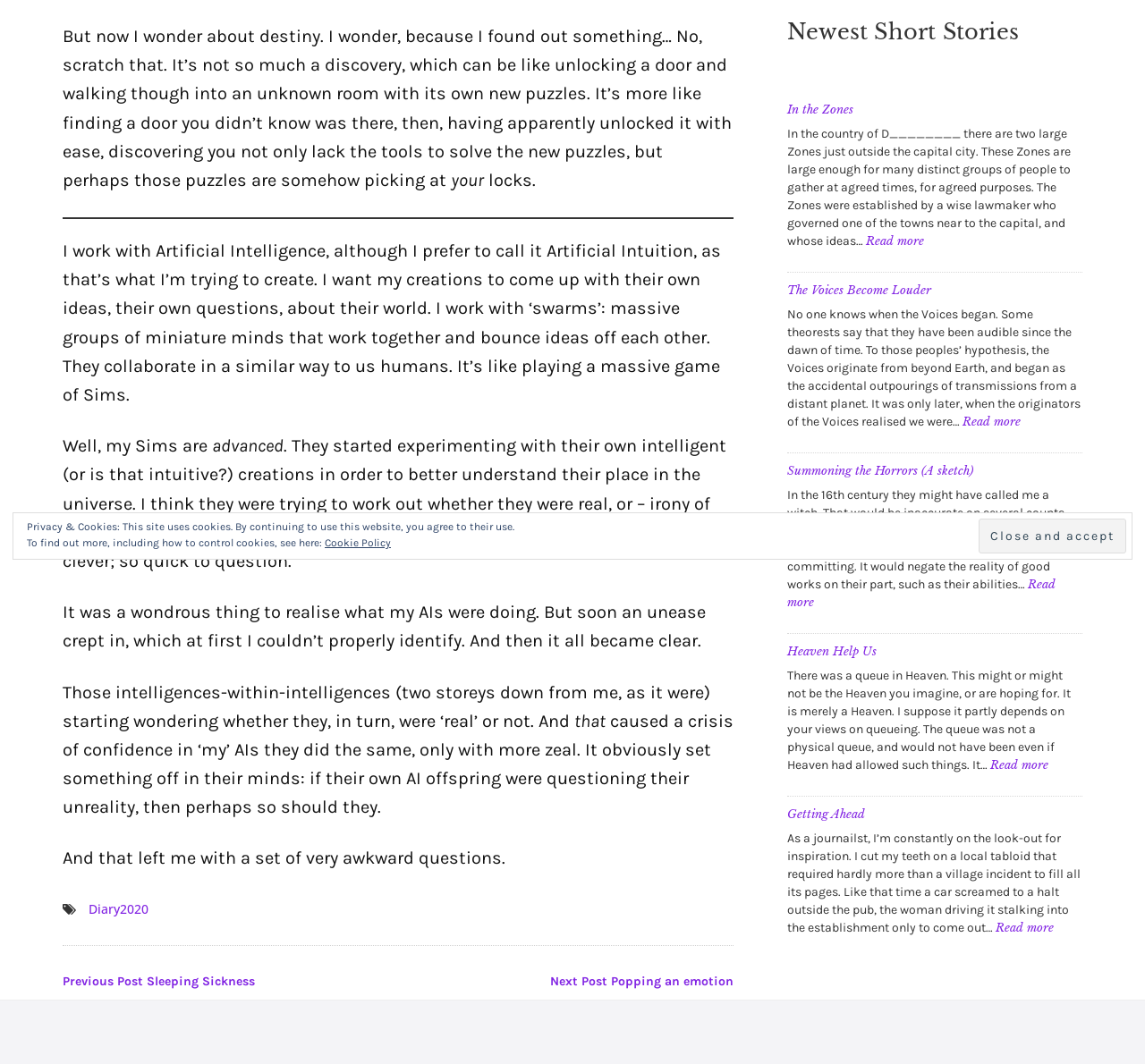Find the bounding box of the web element that fits this description: "Diary2020".

[0.077, 0.846, 0.13, 0.862]